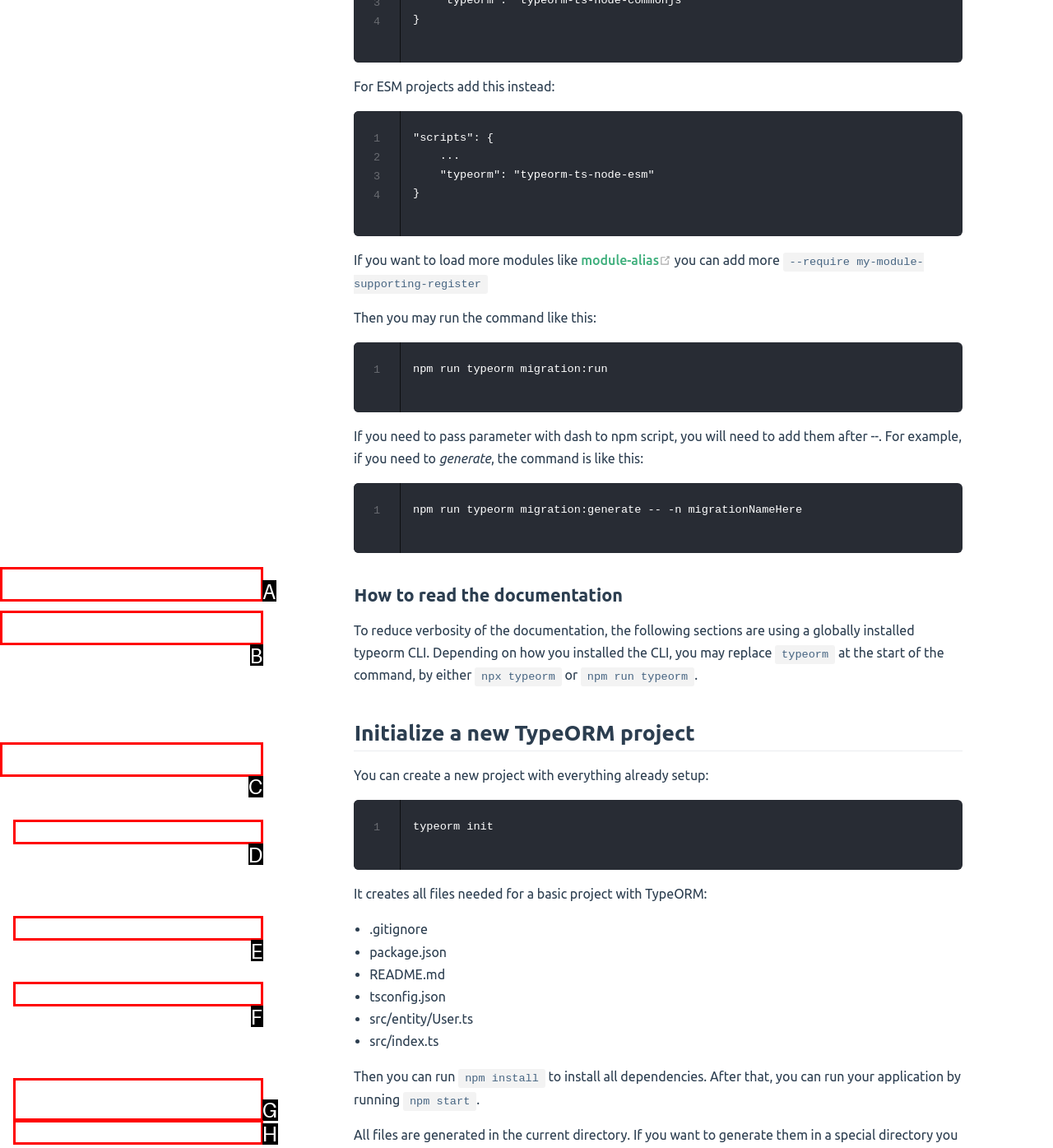Given the element description: alt="Instagram"
Pick the letter of the correct option from the list.

None